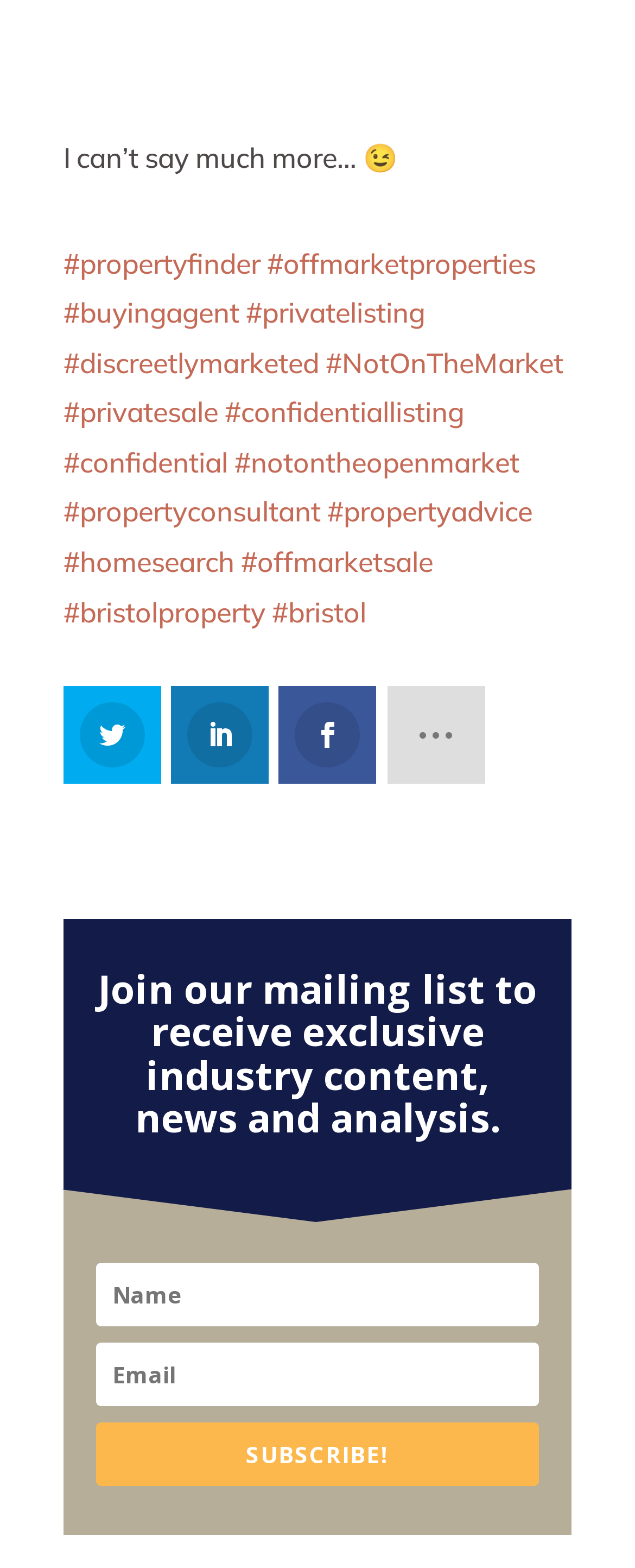Please identify the bounding box coordinates of where to click in order to follow the instruction: "Enter your name".

[0.151, 0.805, 0.849, 0.845]